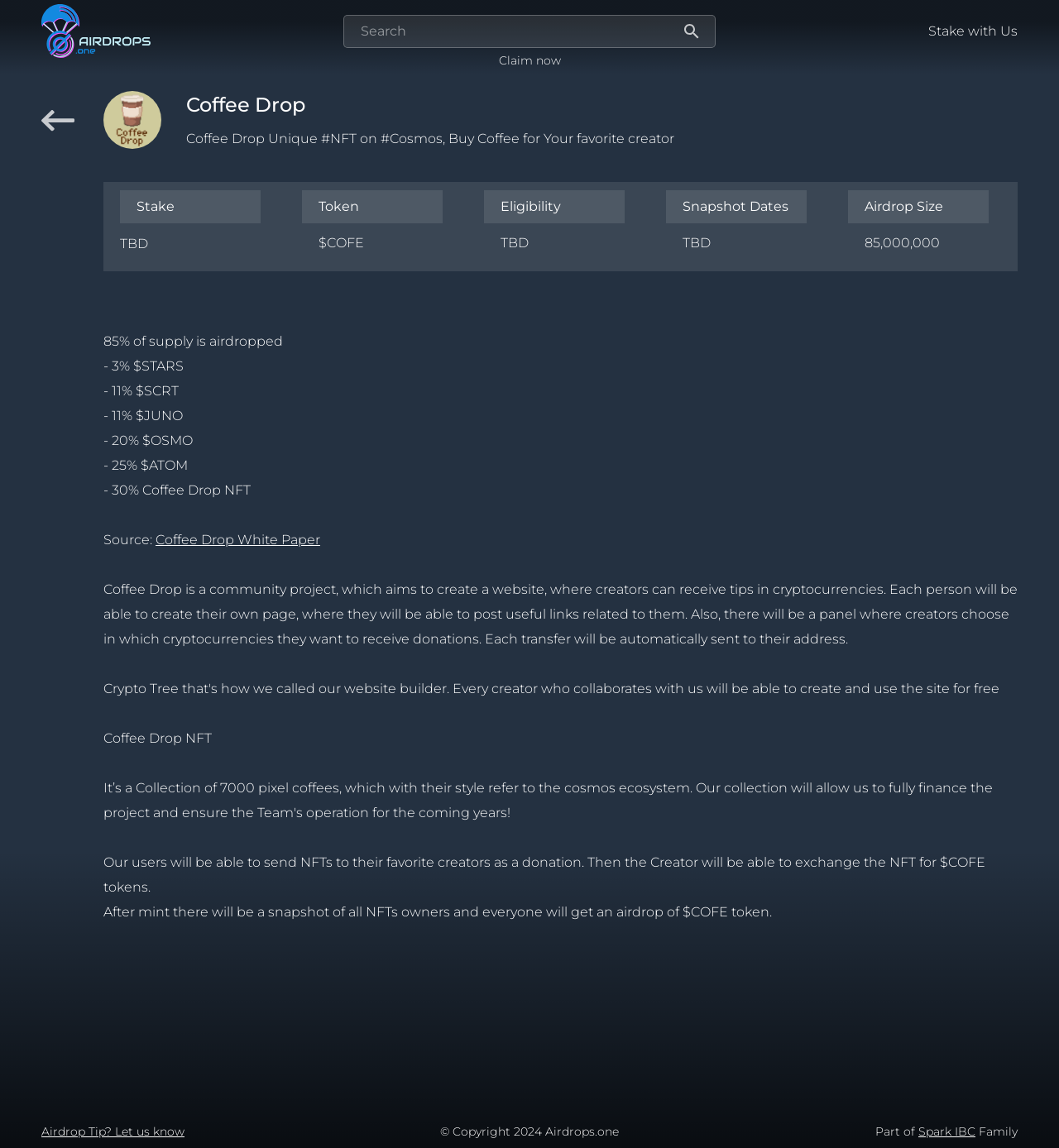What is the airdrop size?
Please give a well-detailed answer to the question.

The airdrop size is mentioned in the 'Airdrop Size' section, where it is written as '85,000,000'.